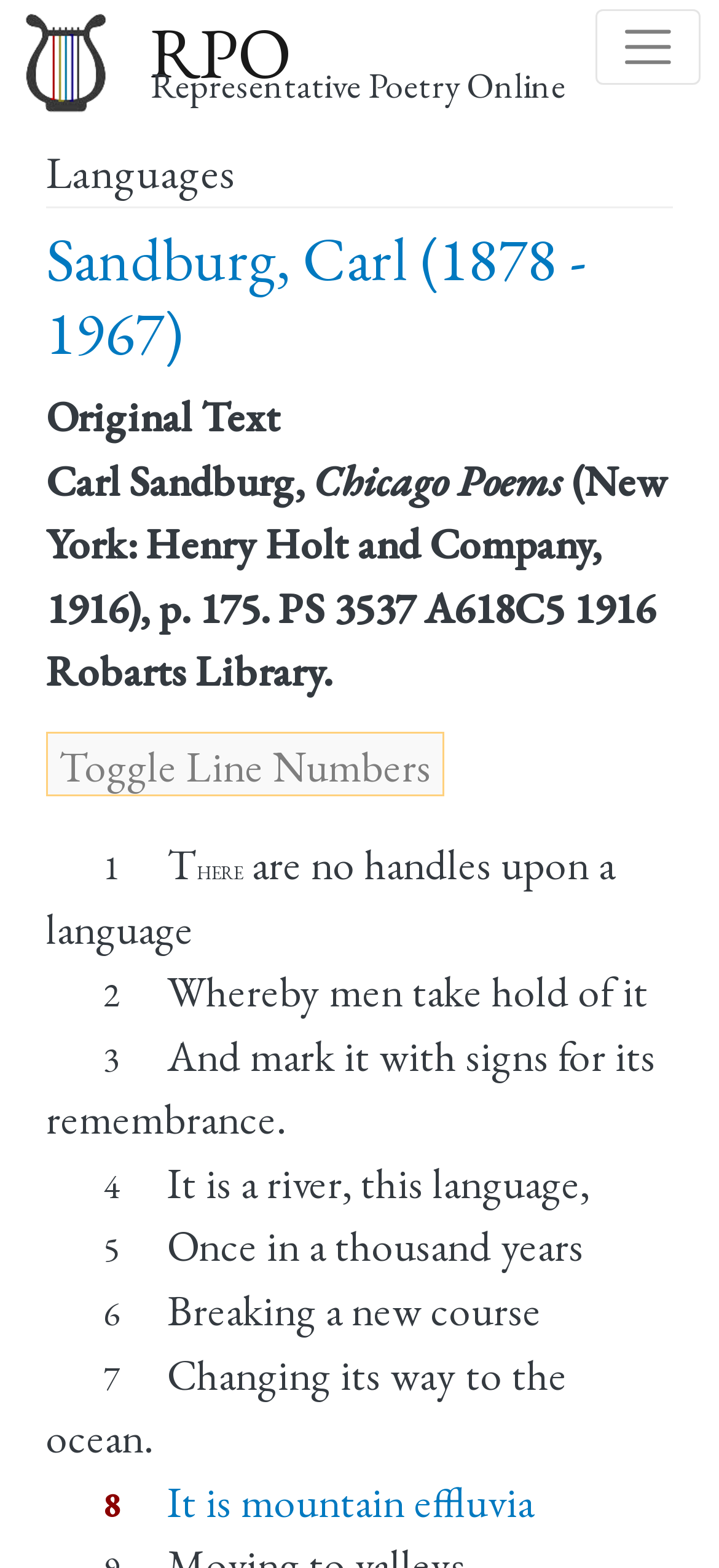Using the provided element description "Sandburg, Carl (1878 - 1967)", determine the bounding box coordinates of the UI element.

[0.064, 0.14, 0.815, 0.237]